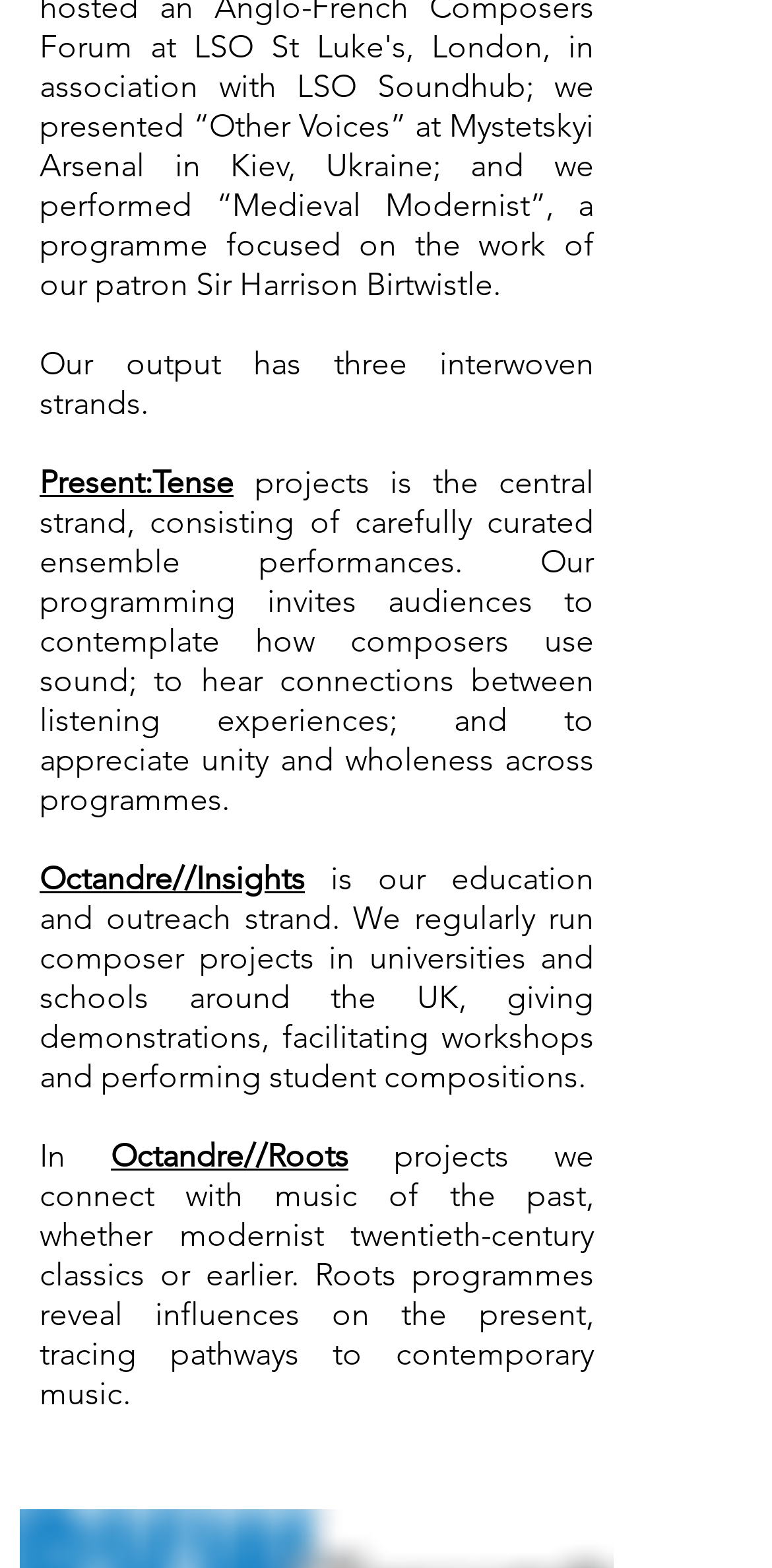Respond concisely with one word or phrase to the following query:
What is the focus of the Octandre//Roots strand?

music of the past